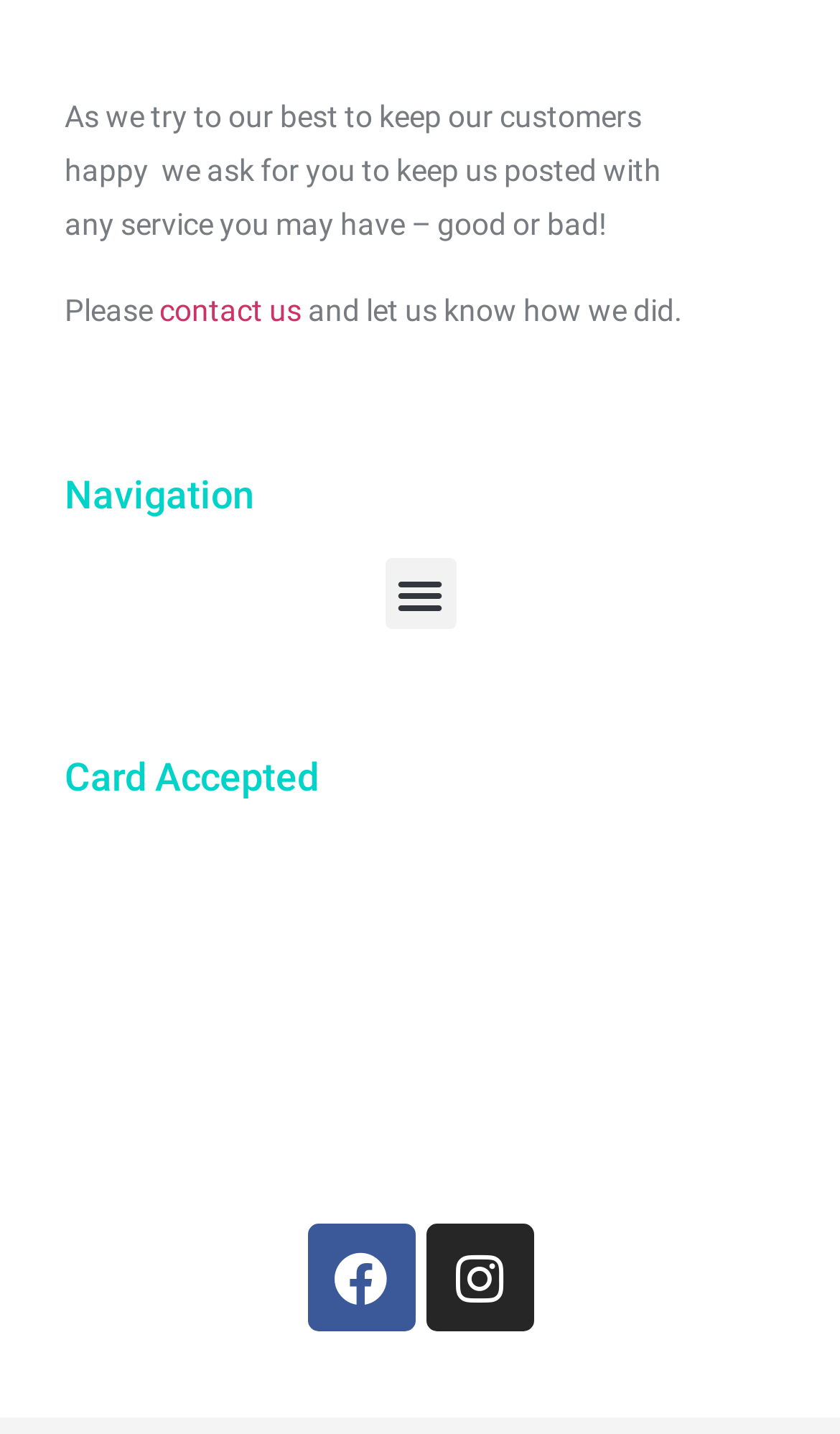What is the function of the 'Menu Toggle' button?
Based on the image, provide a one-word or brief-phrase response.

To expand or collapse menu